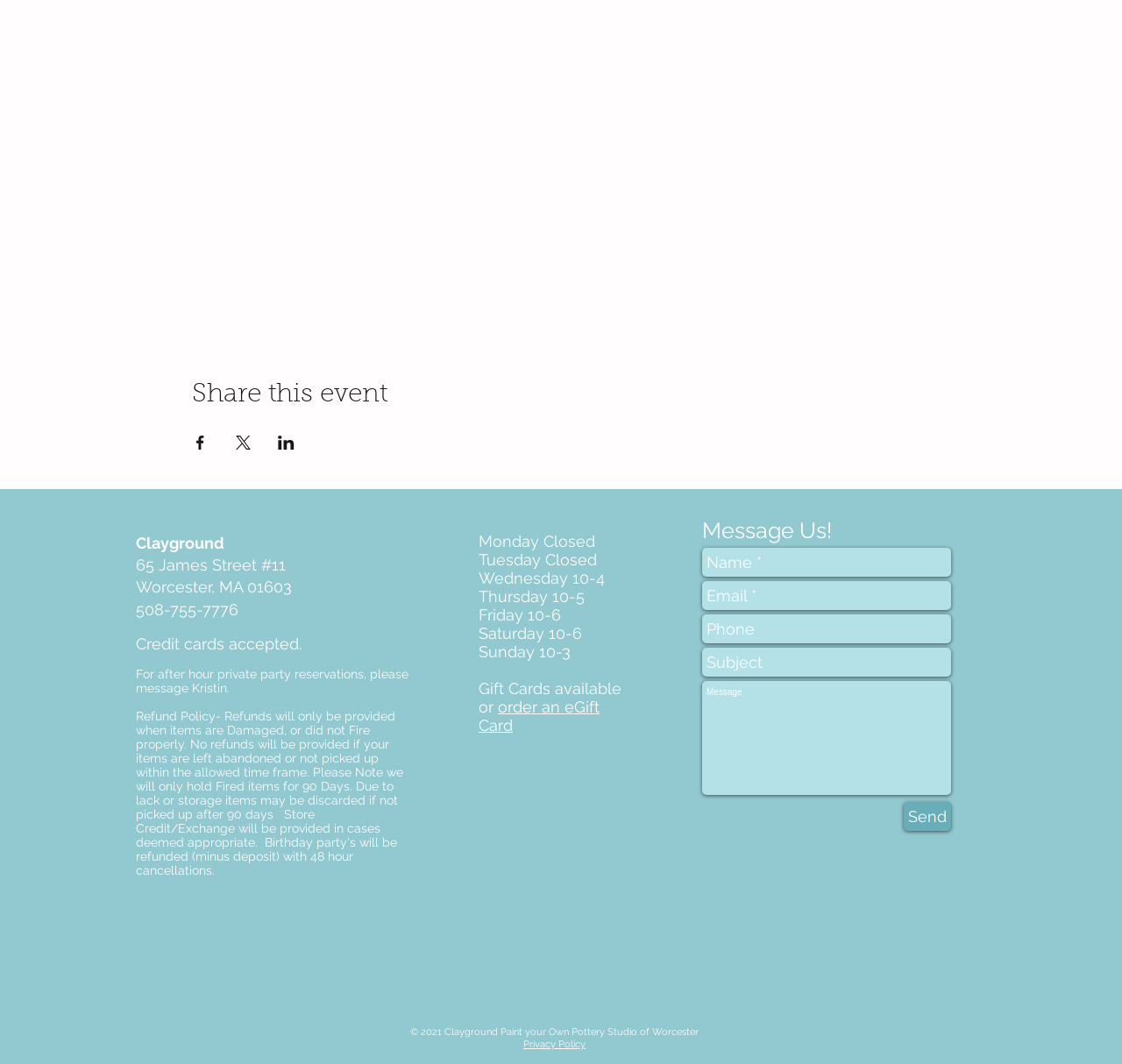What social media platforms does the studio have?
Using the visual information, respond with a single word or phrase.

Facebook, Pinterest, Yelp, Instagram